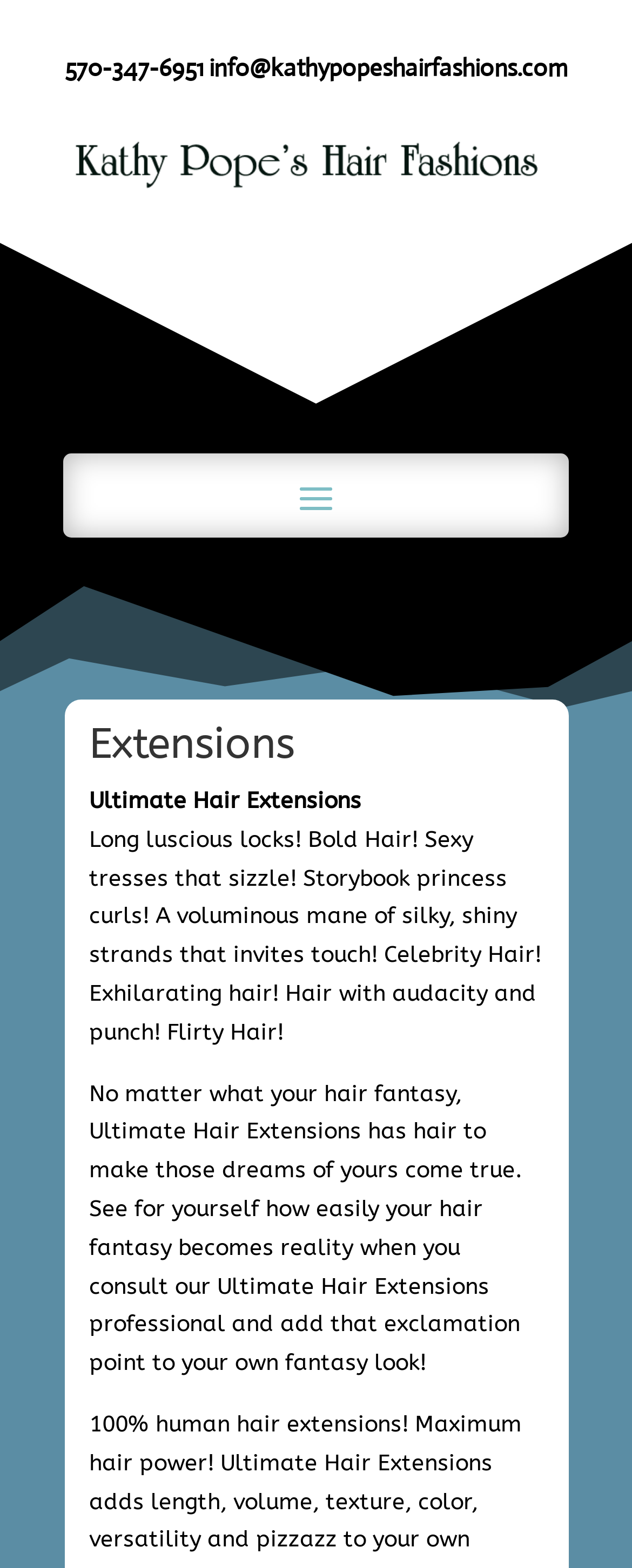What type of service does Ultimate Hair Extensions provide?
Answer with a single word or short phrase according to what you see in the image.

Hair extensions